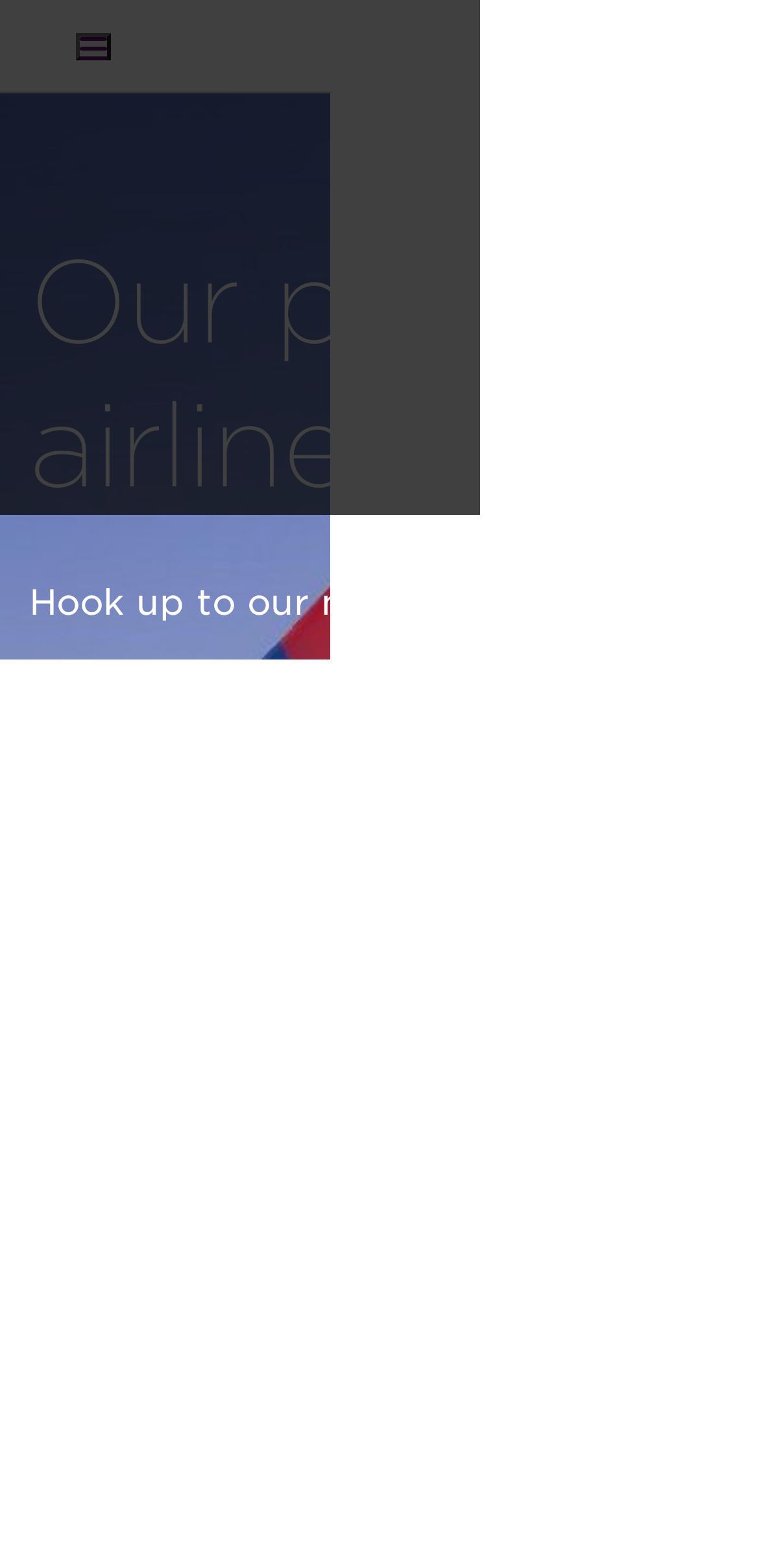Detail the features and information presented on the webpage.

The webpage is about Virgin Atlantic's partner airlines, providing information on their codeshare partners and other airline partners. At the top left, there is a button to toggle navigation, and at the top right, a button to access "My Account". Below these buttons, a large banner image spans the entire width of the page, showcasing partner airlines.

The main content area begins with a heading "Our partner airlines" followed by a subheading "Hook up to our network". Below this, there is a section with a heading "On this page:" which lists three links: "Joint venture partners", "Codeshare partners", and "Other airline partners". Each link is accompanied by a small image.

Further down the page, a dialog box appears with a heading "Consent Banner" which provides information about cookies and privacy. The dialog box contains several paragraphs of text, including links to the "Cookie Policy" and "Privacy Policy", as well as buttons to manage cookie consent preferences.

Throughout the page, there are a total of five buttons, three links, and four images. The layout is organized, with clear headings and concise text, making it easy to navigate and find information about Virgin Atlantic's partner airlines.